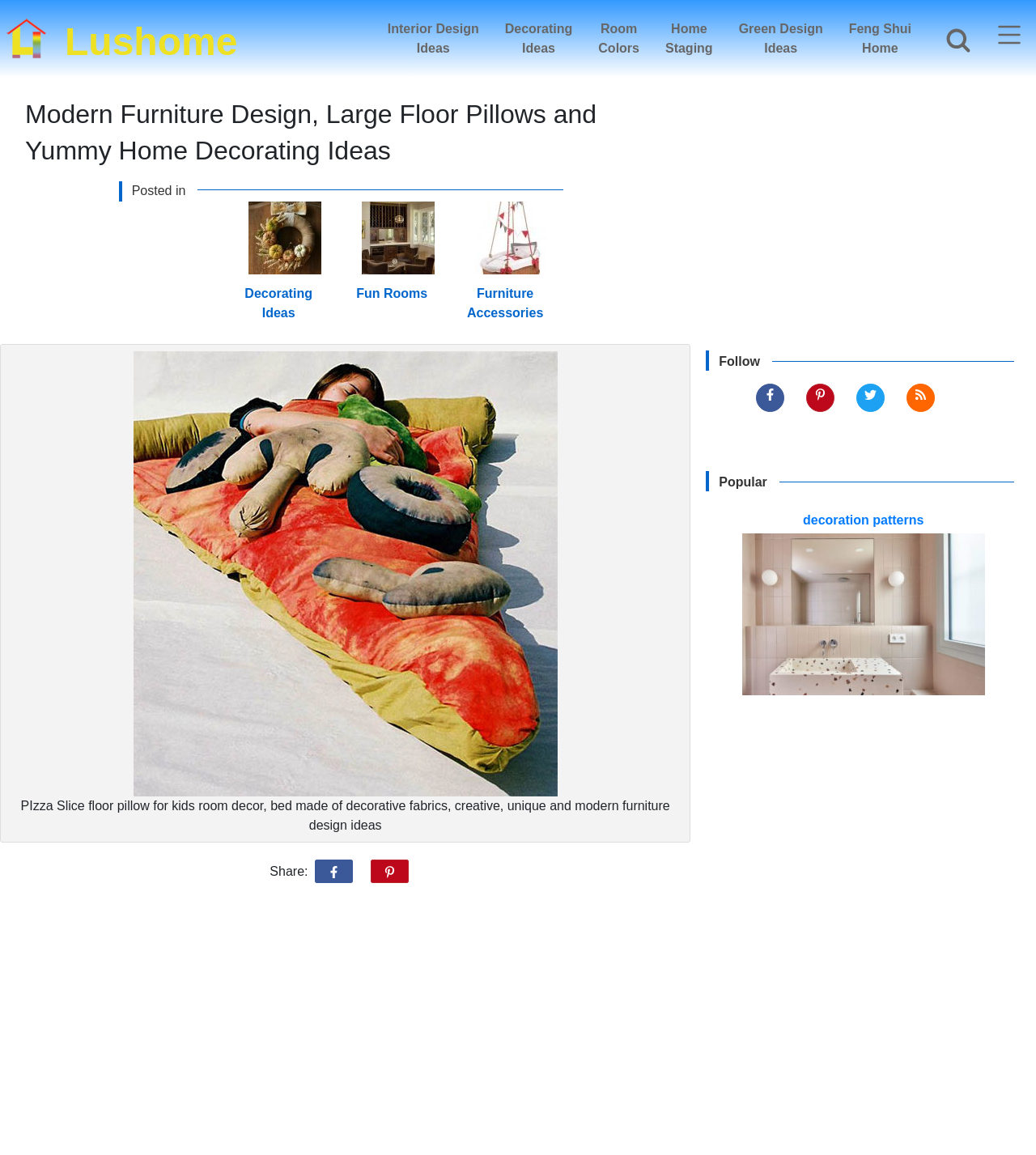Given the element description MOLJewelry.com, specify the bounding box coordinates of the corresponding UI element in the format (top-left x, top-left y, bottom-right x, bottom-right y). All values must be between 0 and 1.

None